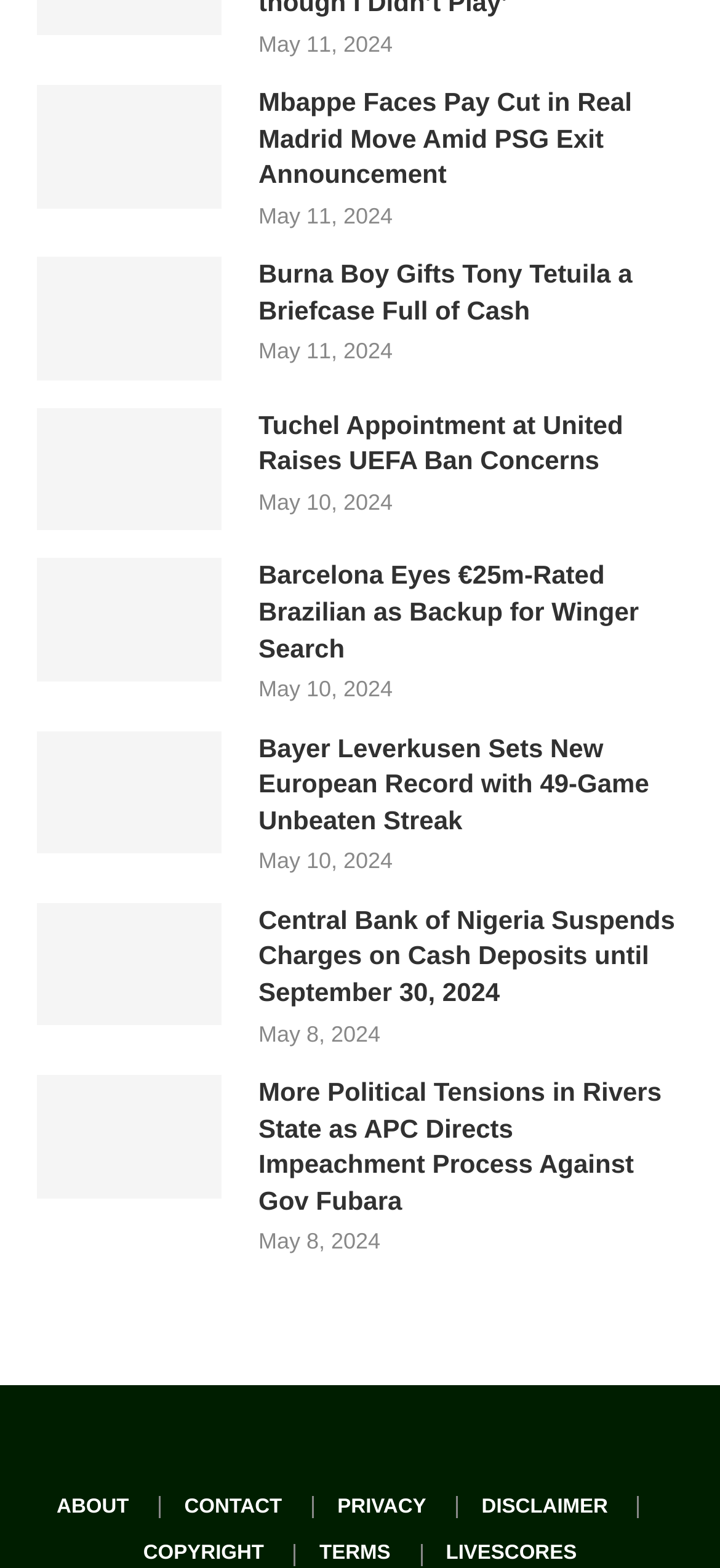What is the topic of the first news article?
Please elaborate on the answer to the question with detailed information.

I read the heading of the first news article and found that it is about Mbappe facing a pay cut in a Real Madrid move amid PSG exit announcement.